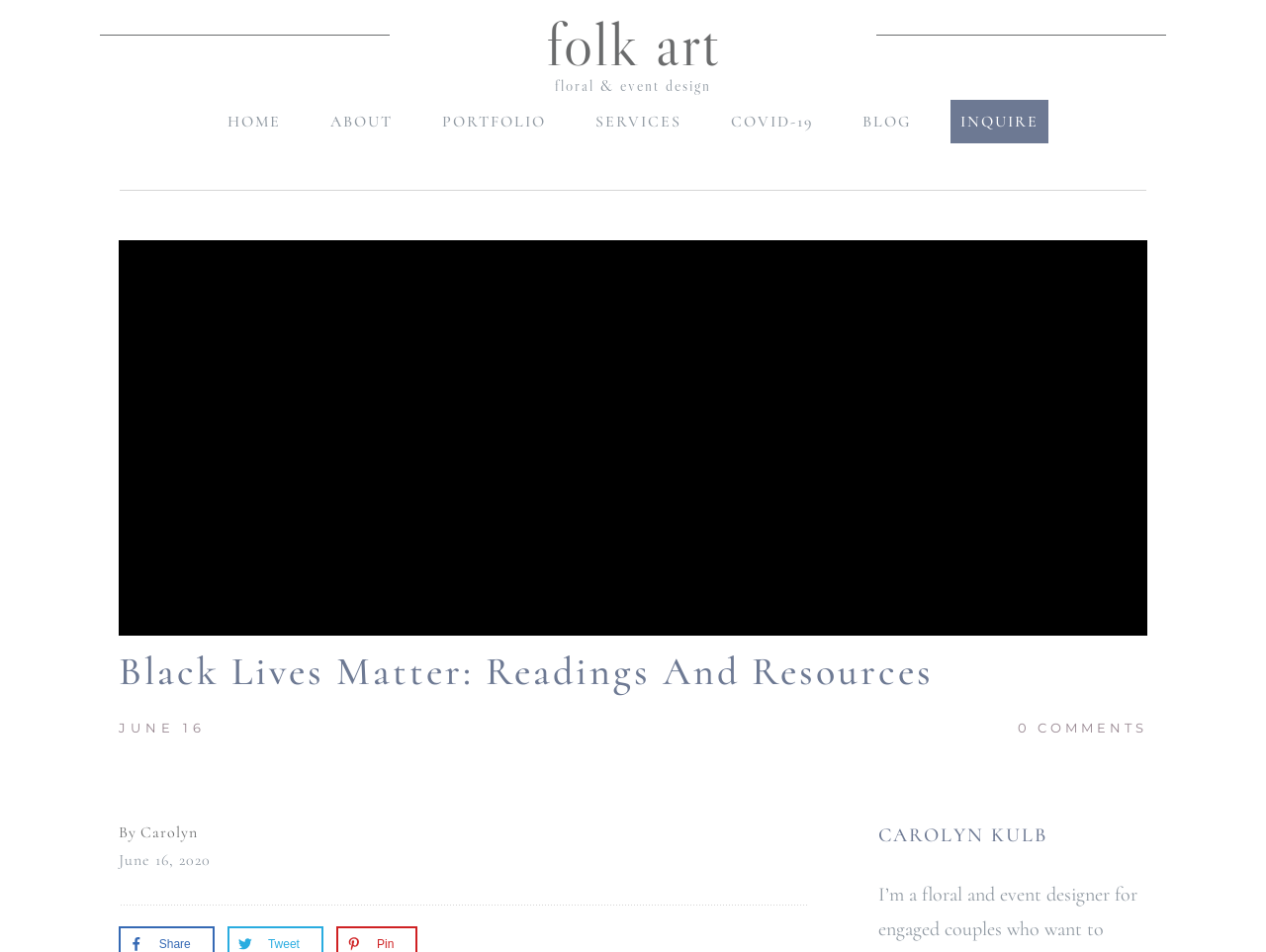Locate the bounding box coordinates of the clickable part needed for the task: "explore portfolio".

[0.349, 0.111, 0.431, 0.145]